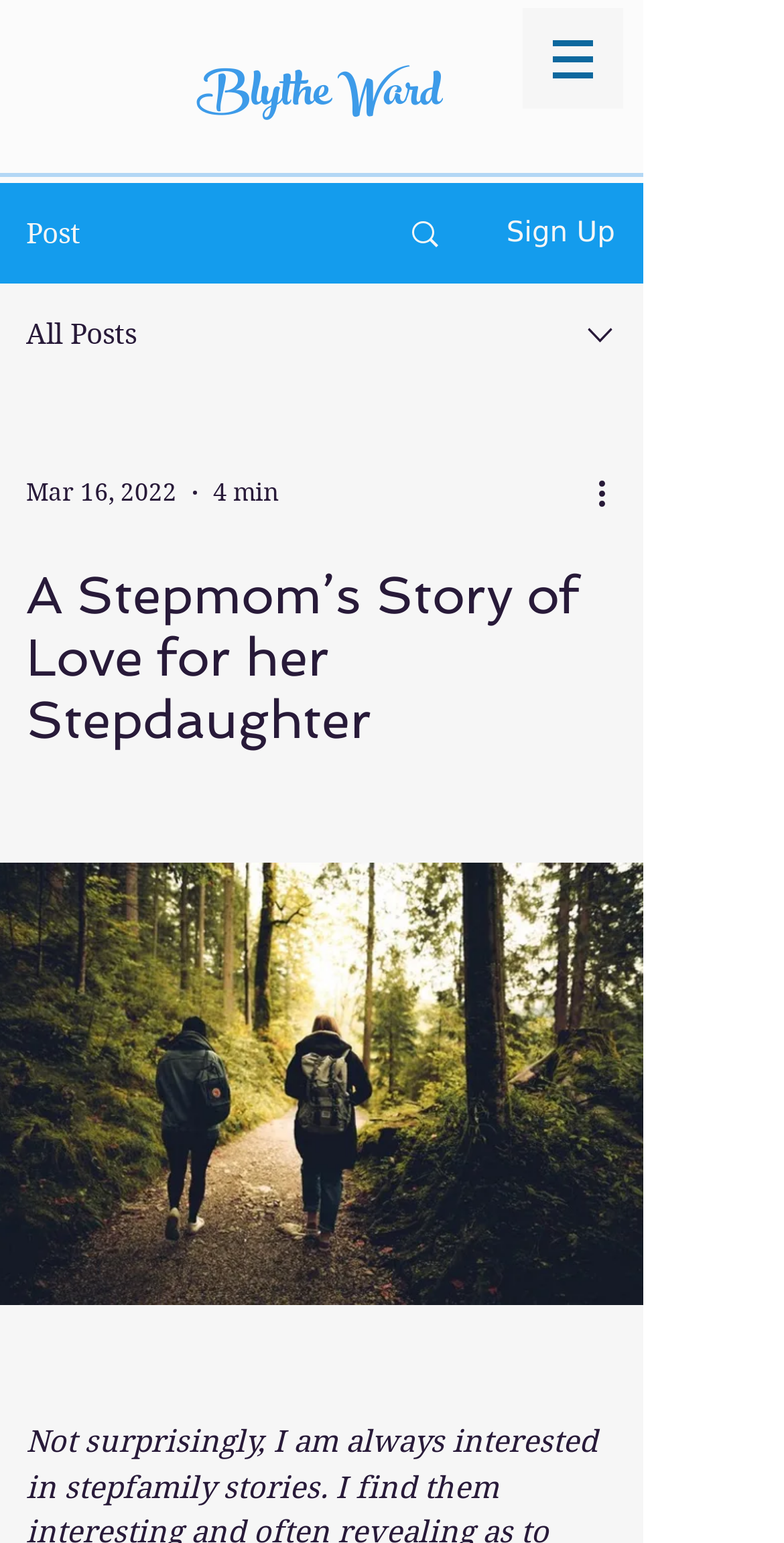Identify the bounding box for the UI element described as: "aria-label="More actions"". Ensure the coordinates are four float numbers between 0 and 1, formatted as [left, top, right, bottom].

[0.754, 0.304, 0.815, 0.335]